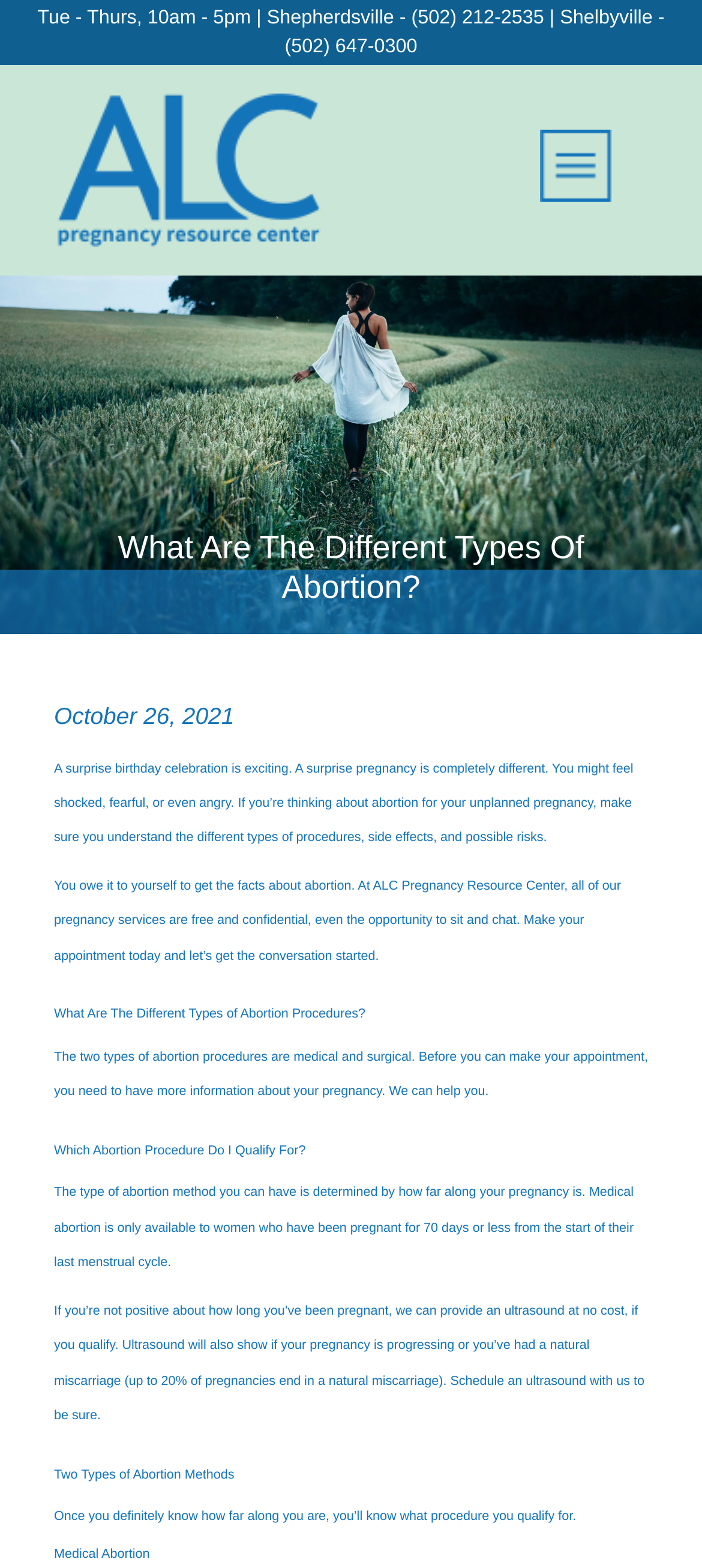Please determine the bounding box coordinates of the element to click in order to execute the following instruction: "Click the understand link". The coordinates should be four float numbers between 0 and 1, specified as [left, top, right, bottom].

[0.153, 0.529, 0.245, 0.539]